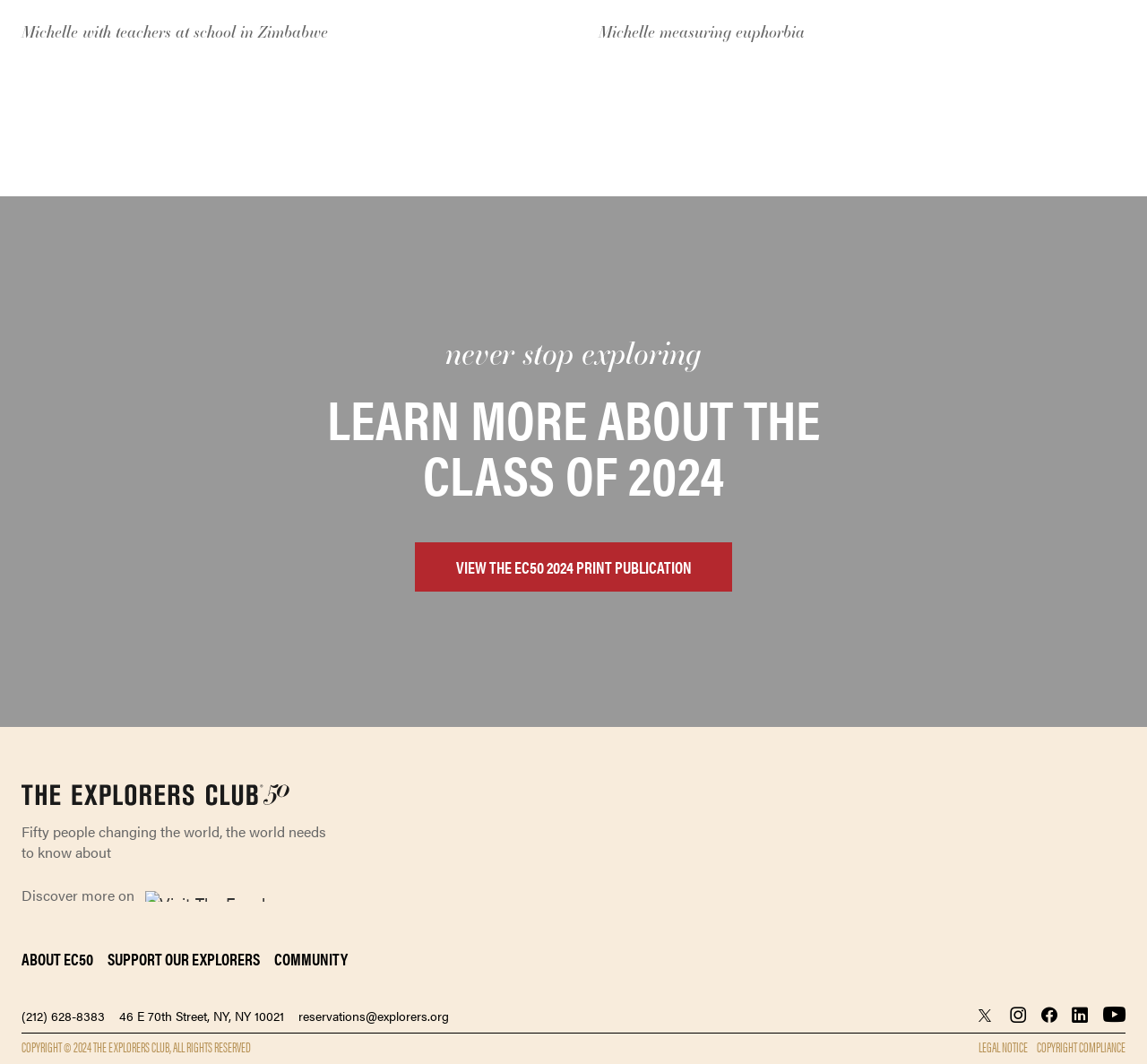Please locate the bounding box coordinates of the element that should be clicked to complete the given instruction: "Learn more about the class of 2024".

[0.285, 0.355, 0.715, 0.481]